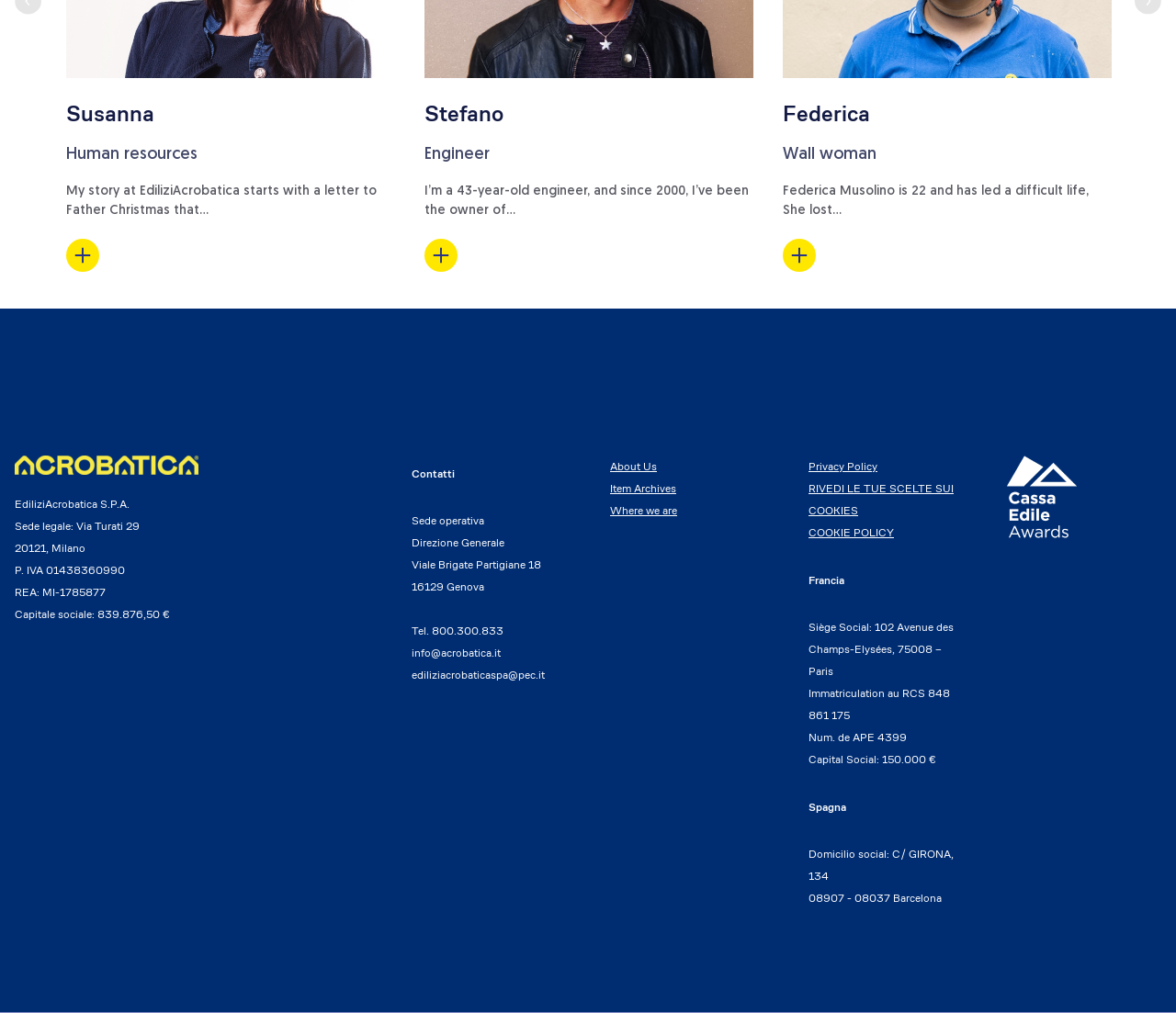Based on the element description "Item Archives", predict the bounding box coordinates of the UI element.

[0.519, 0.475, 0.575, 0.488]